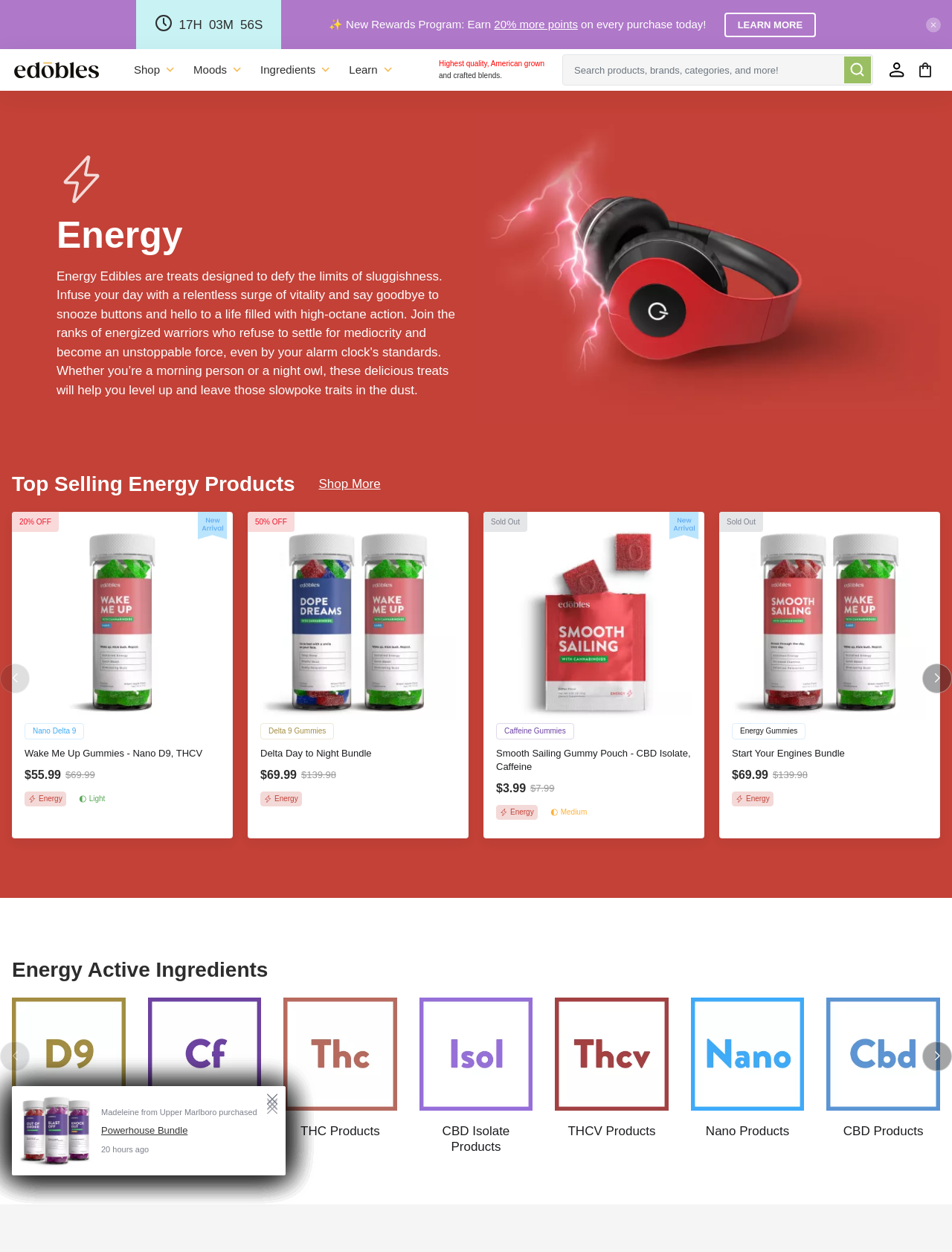What is the price of Delta Day to Night Bundle?
Please interpret the details in the image and answer the question thoroughly.

I found the answer by looking at the product information section, where it says '$69.99' next to the 'Delta Day to Night Bundle' product.